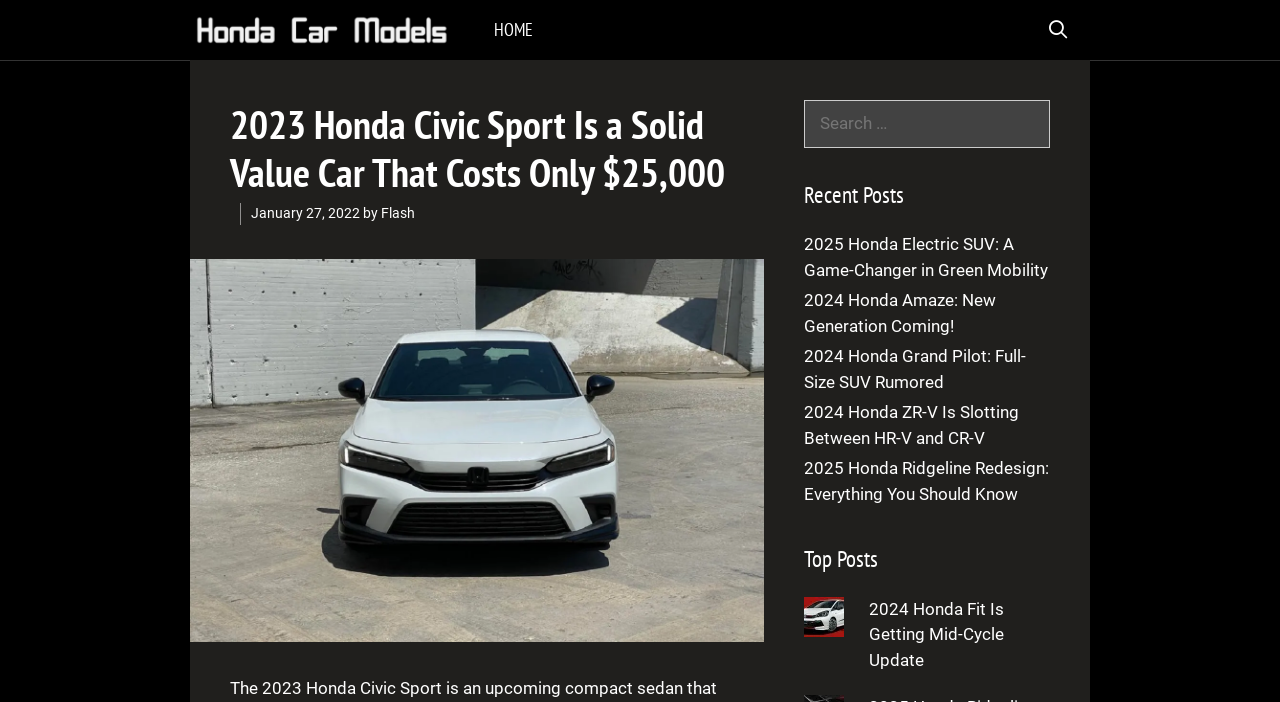Find the bounding box of the web element that fits this description: "title="Honda Car Models"".

[0.148, 0.0, 0.362, 0.085]